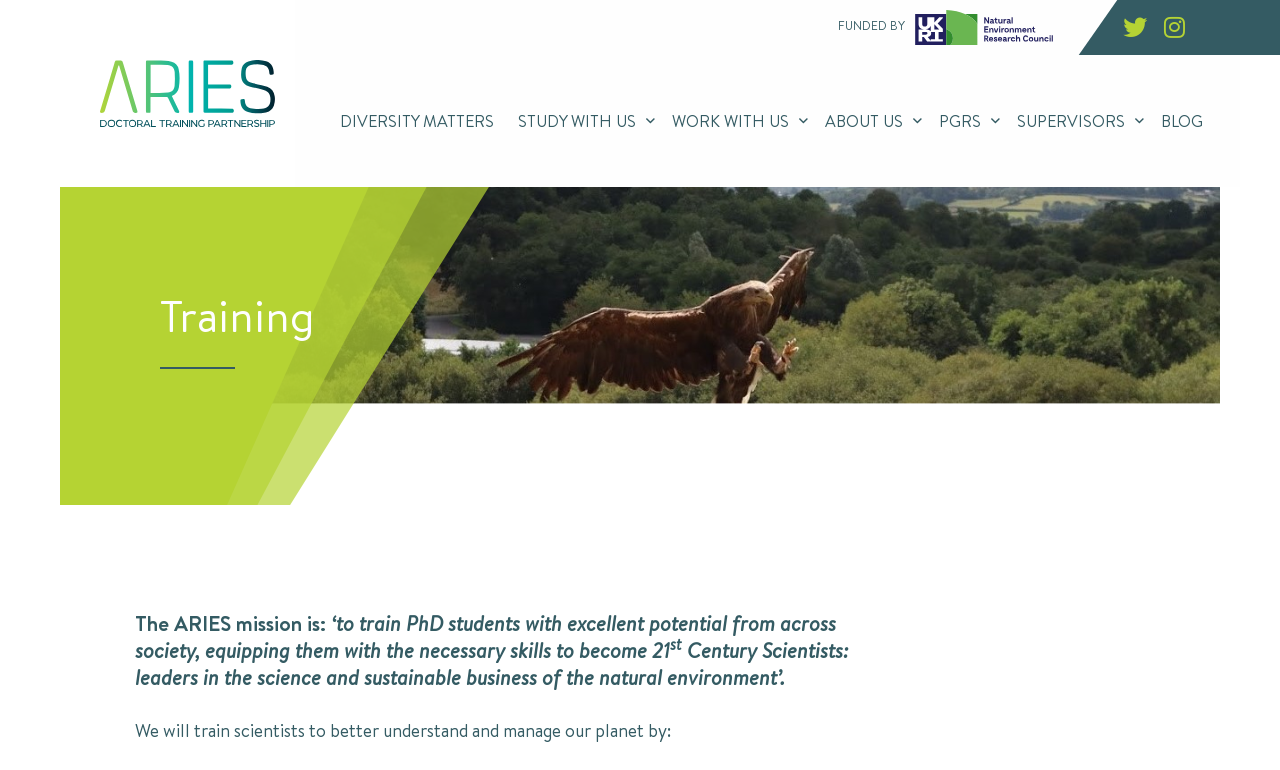Please determine the bounding box coordinates of the element's region to click in order to carry out the following instruction: "Click the 'BLOG' menu item". The coordinates should be four float numbers between 0 and 1, i.e., [left, top, right, bottom].

[0.898, 0.136, 0.949, 0.177]